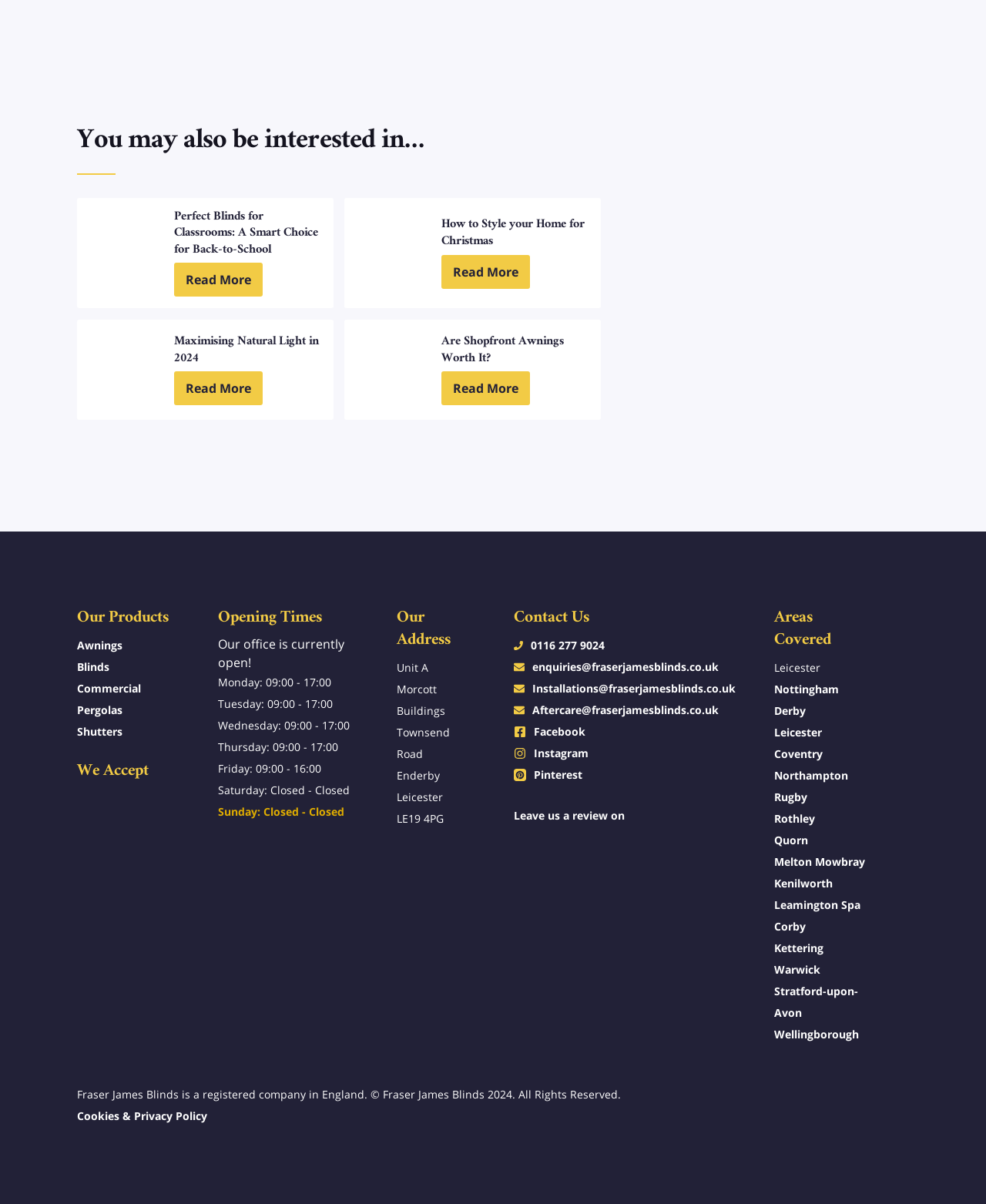Locate the bounding box coordinates of the area to click to fulfill this instruction: "Click on 'Awnings'". The bounding box should be presented as four float numbers between 0 and 1, in the order [left, top, right, bottom].

[0.078, 0.527, 0.124, 0.545]